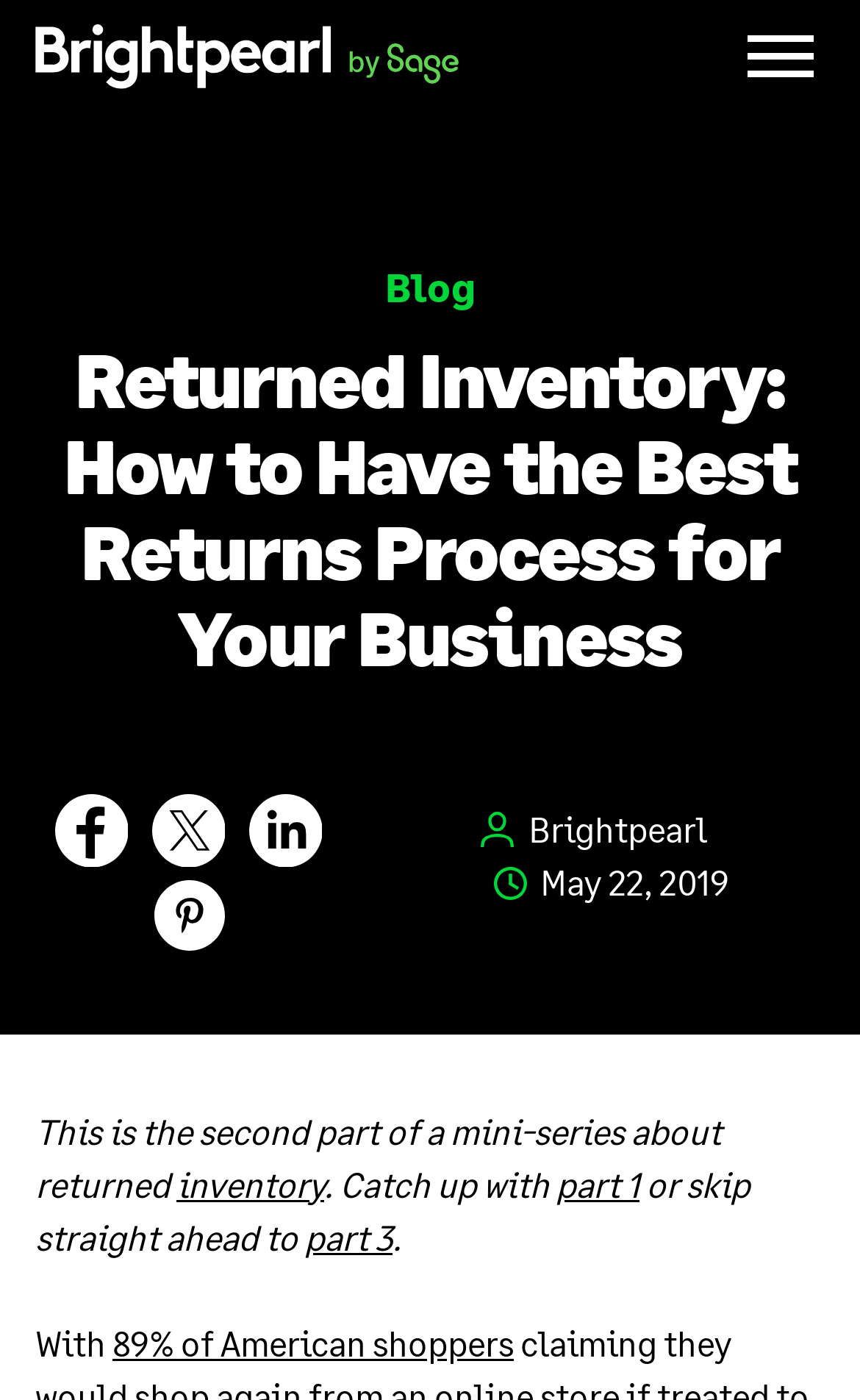Please find the bounding box coordinates of the clickable region needed to complete the following instruction: "visit Brightpearl". The bounding box coordinates must consist of four float numbers between 0 and 1, i.e., [left, top, right, bottom].

[0.614, 0.576, 0.822, 0.606]